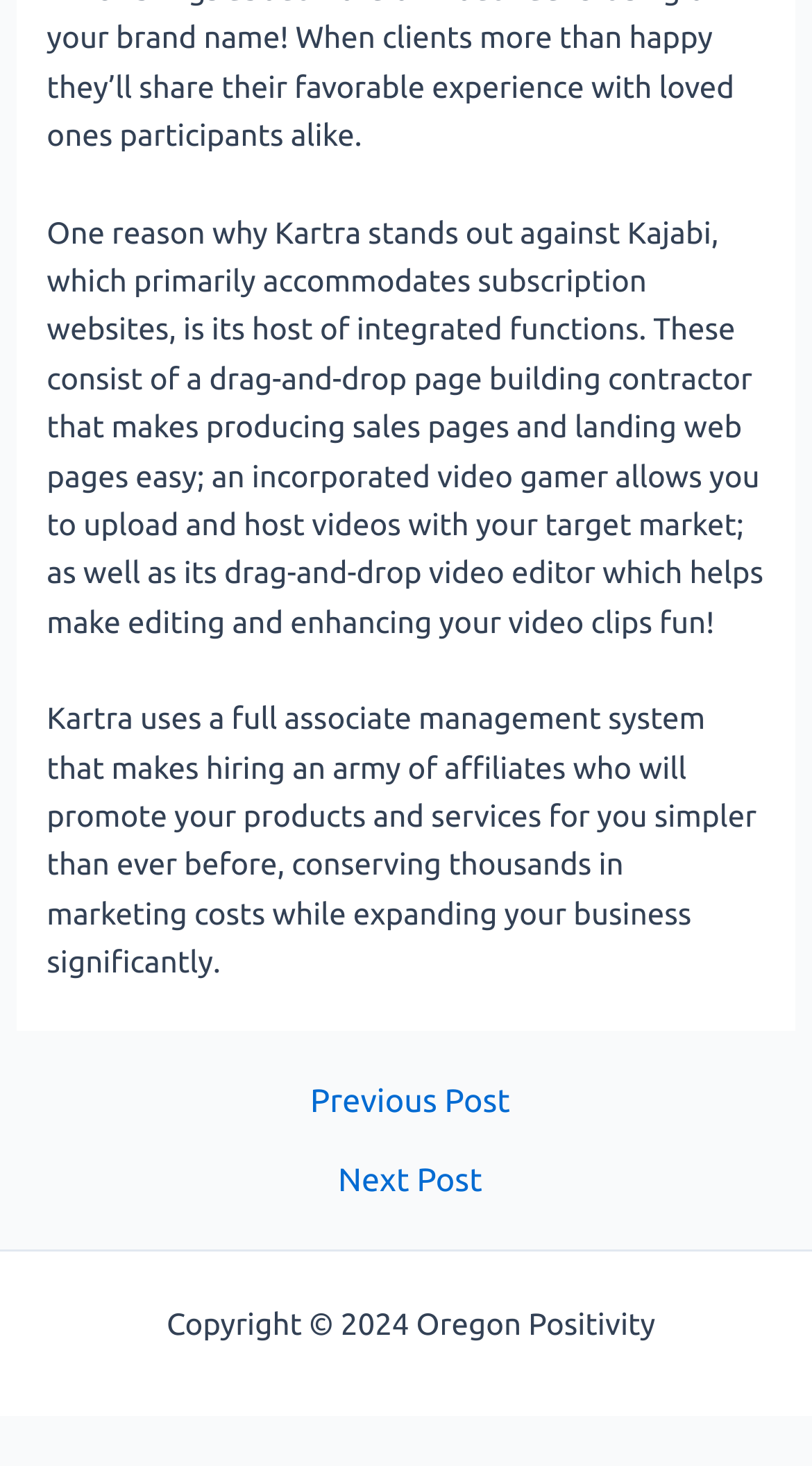What is the copyright year of Oregon Positivity?
Examine the image closely and answer the question with as much detail as possible.

The webpage has a copyright notice at the bottom with the year 2024, indicating that the copyright year of Oregon Positivity is 2024.